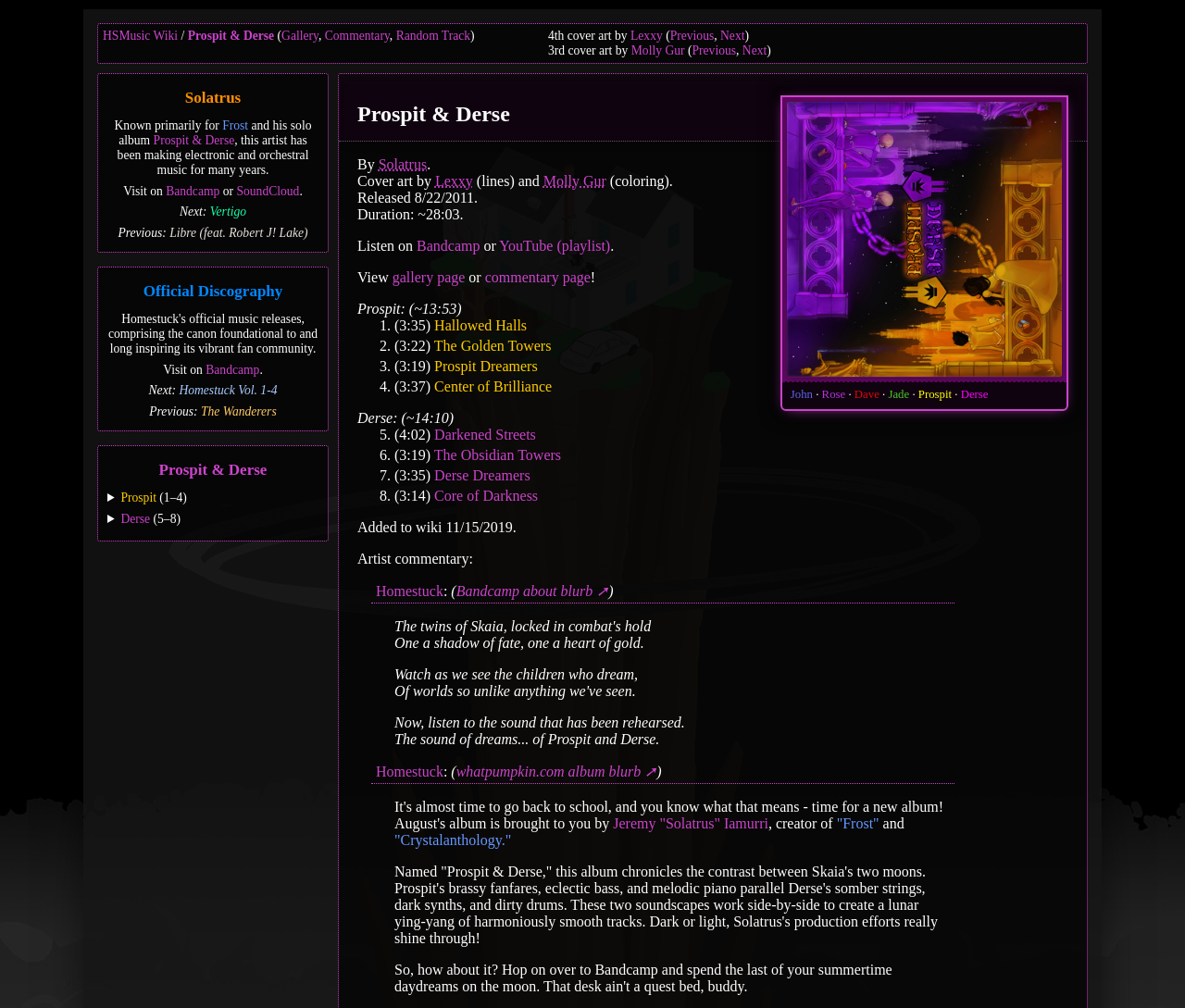Determine the bounding box coordinates of the clickable area required to perform the following instruction: "View Prospit & Derse album details". The coordinates should be represented as four float numbers between 0 and 1: [left, top, right, bottom].

[0.087, 0.458, 0.273, 0.476]